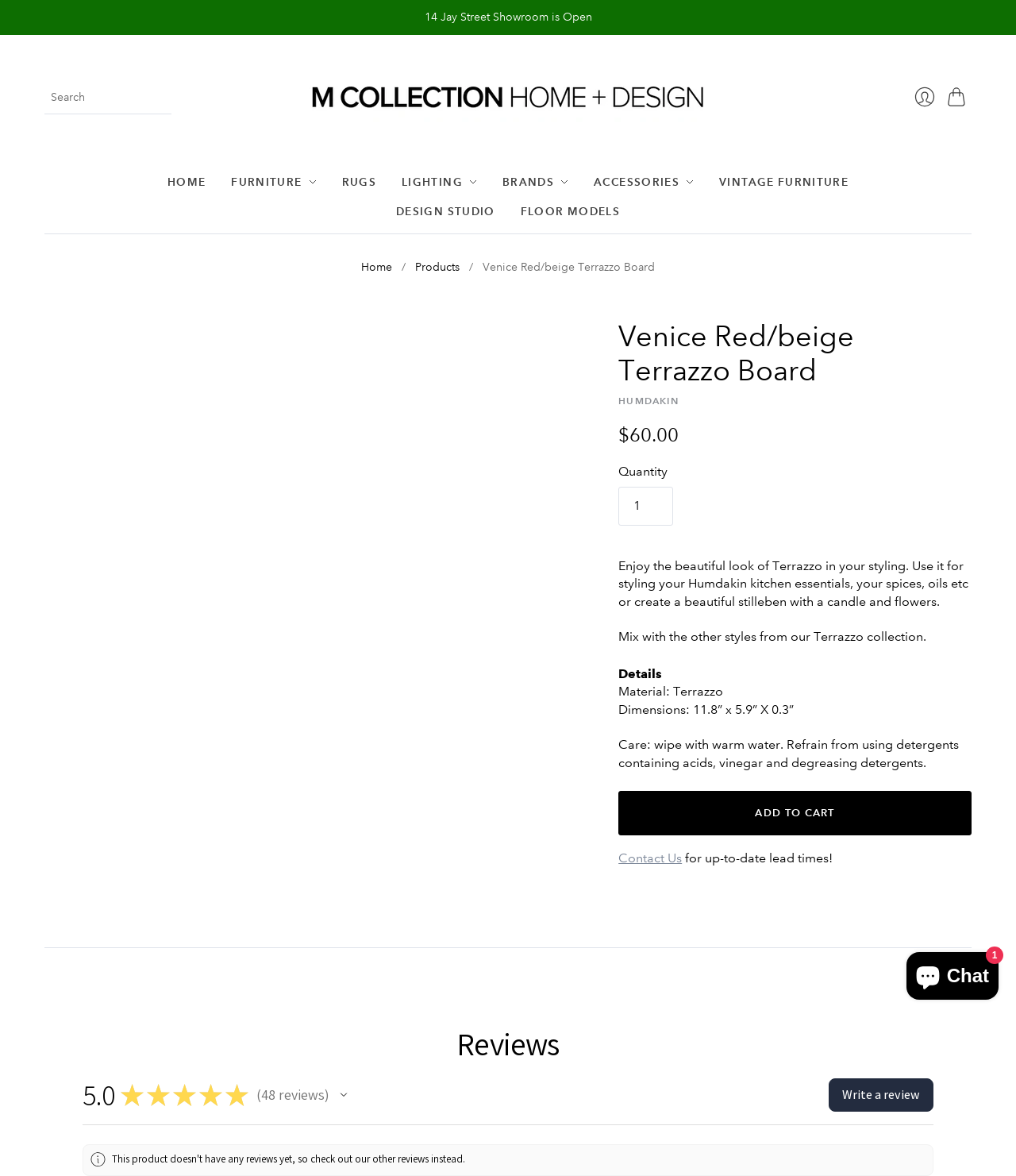Determine the bounding box coordinates of the UI element described below. Use the format (top-left x, top-left y, bottom-right x, bottom-right y) with floating point numbers between 0 and 1: aria-label="Search" name="q" placeholder="Search"

[0.044, 0.068, 0.169, 0.097]